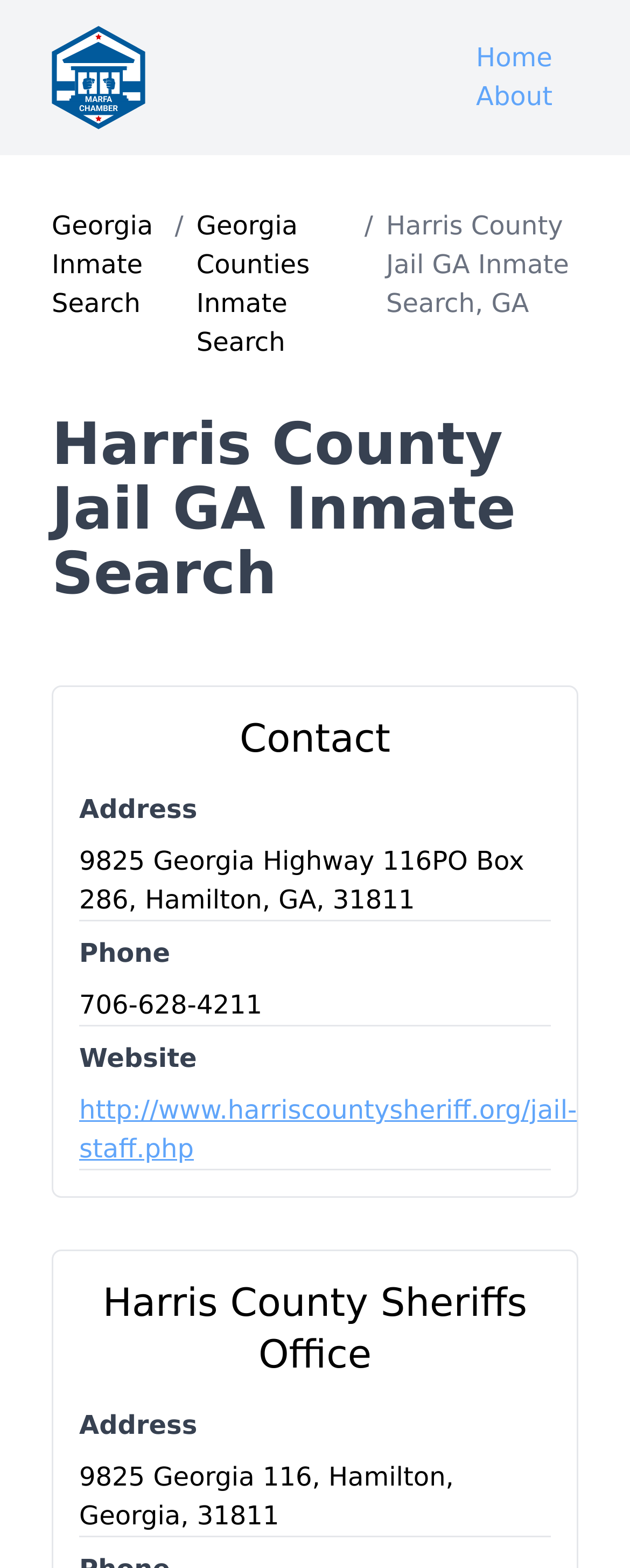Based on the image, give a detailed response to the question: What is above the 'About' link on the webpage?

I determined the location of the 'About' link by looking at its bounding box coordinates, which are [0.715, 0.043, 0.918, 0.079]. By comparing these coordinates to those of other elements, I found that the 'Logo' link is above the 'About' link, with its bounding box coordinates being [0.082, 0.016, 0.23, 0.082].